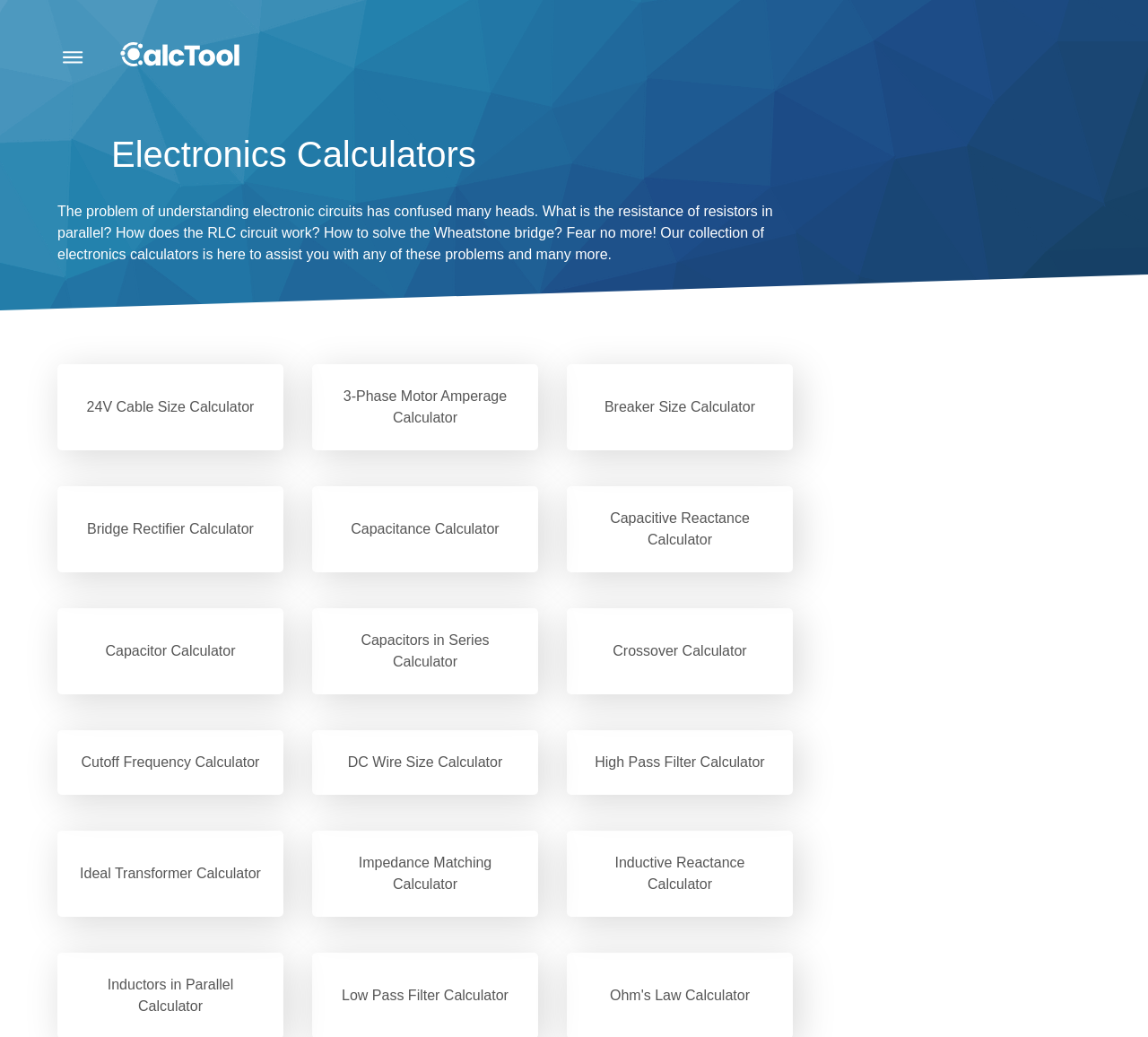Is there a calculator for 3-phase motor amperage on this webpage?
Based on the screenshot, respond with a single word or phrase.

Yes